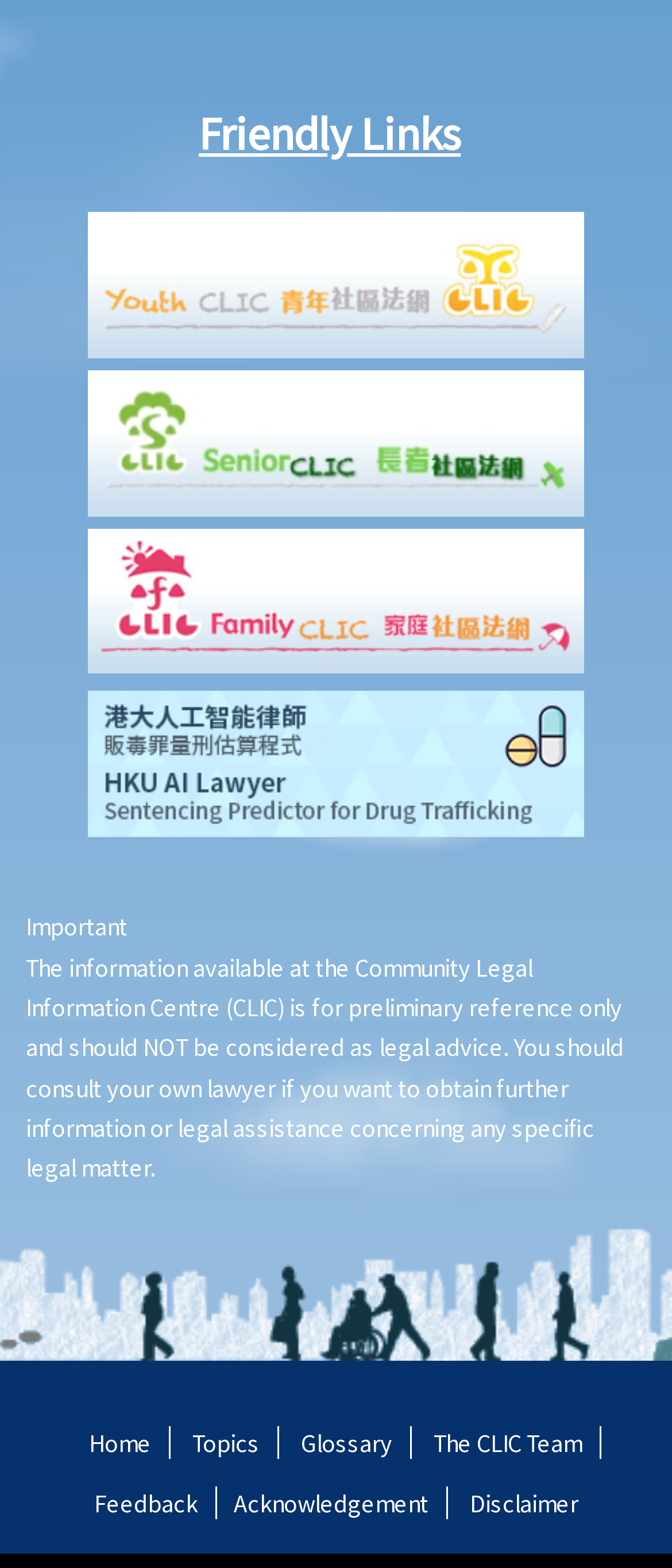Bounding box coordinates must be specified in the format (top-left x, top-left y, bottom-right x, bottom-right y). All values should be floating point numbers between 0 and 1. What are the bounding box coordinates of the UI element described as: 0 items Cart

None